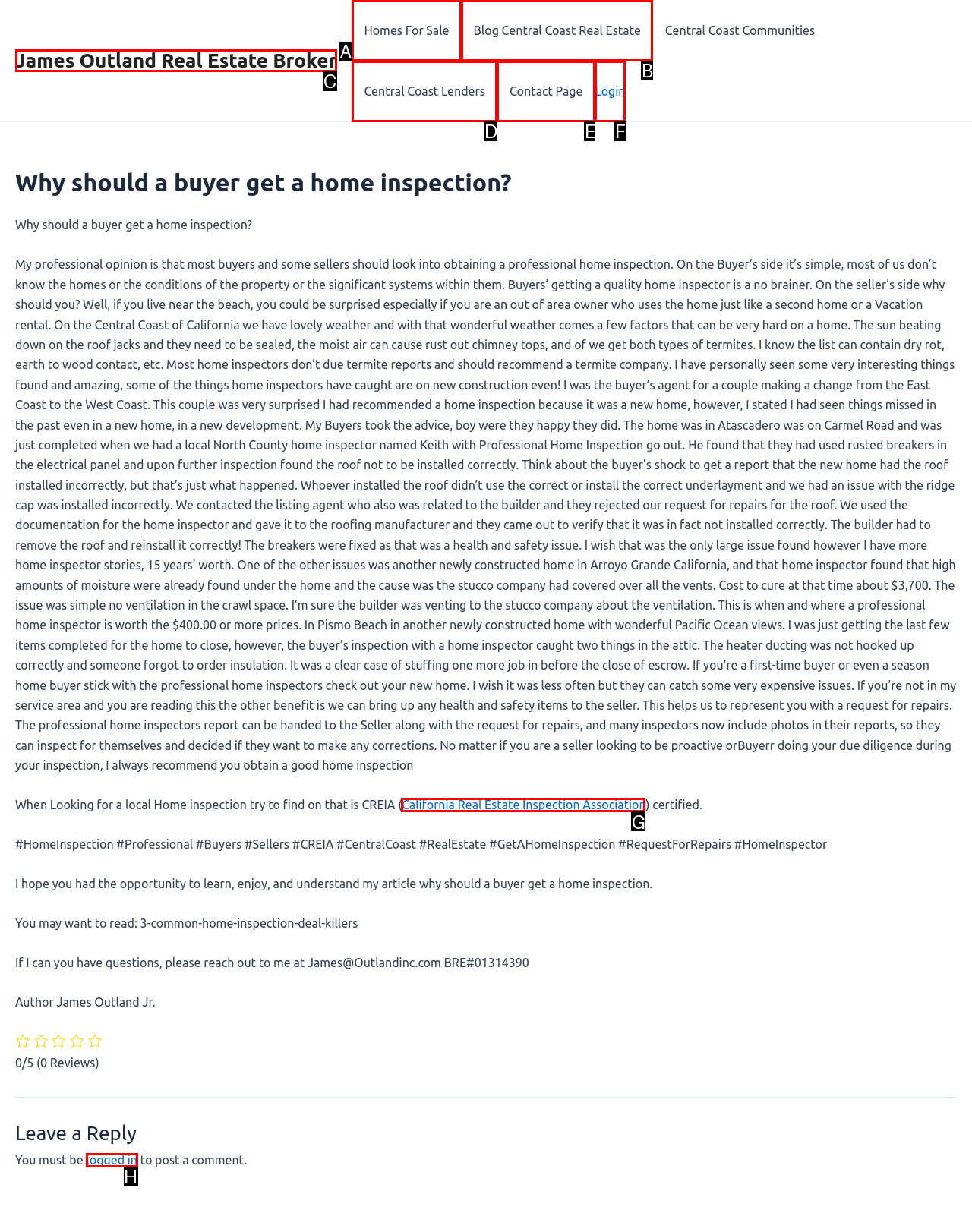Select the letter of the UI element you need to click on to fulfill this task: Learn more about 'California Real Estate Inspection Association'. Write down the letter only.

G